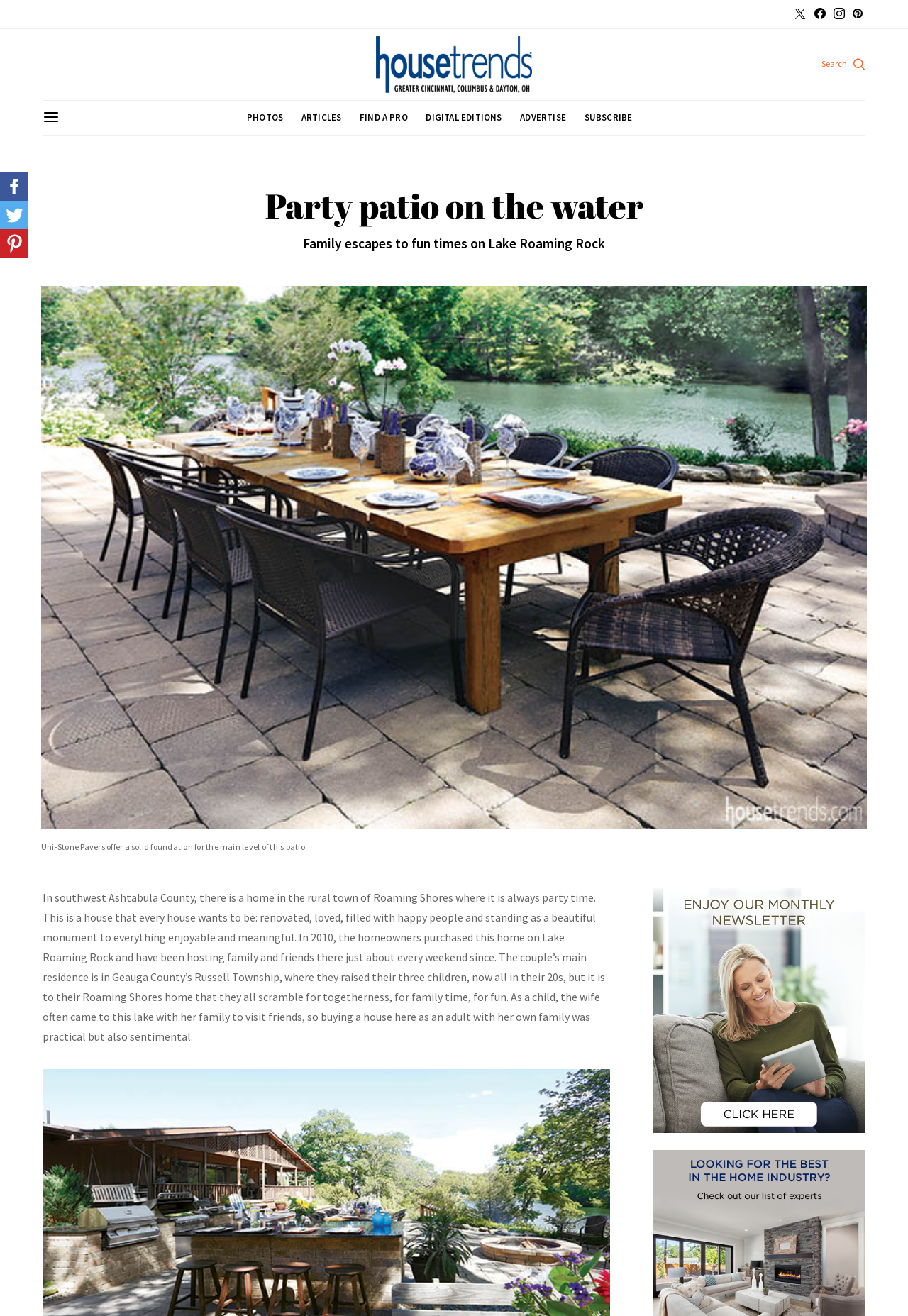Provide the bounding box coordinates for the area that should be clicked to complete the instruction: "View photos".

[0.272, 0.077, 0.312, 0.102]